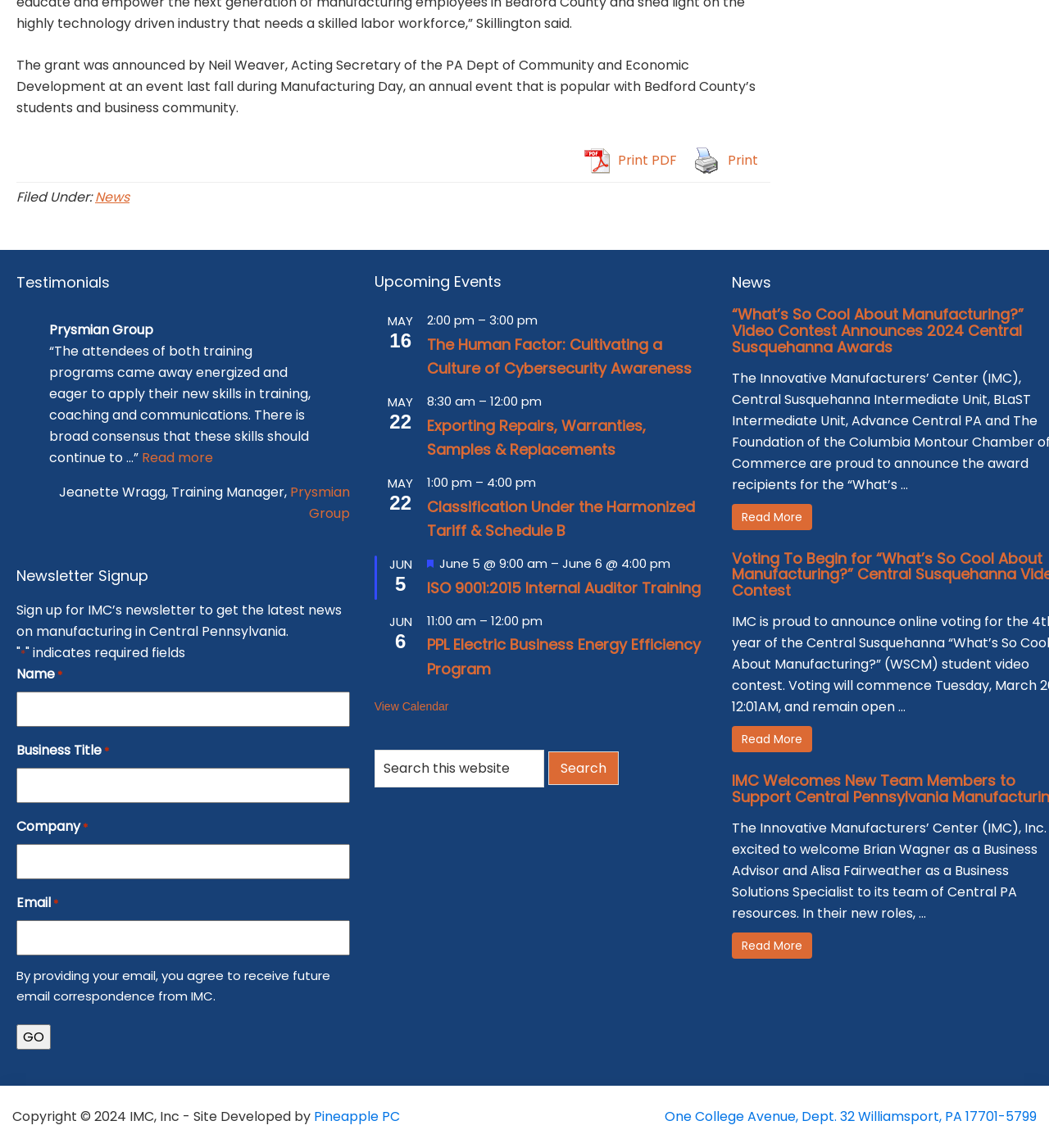What is the topic of the heading above the testimonials? Based on the image, give a response in one word or a short phrase.

Testimonials